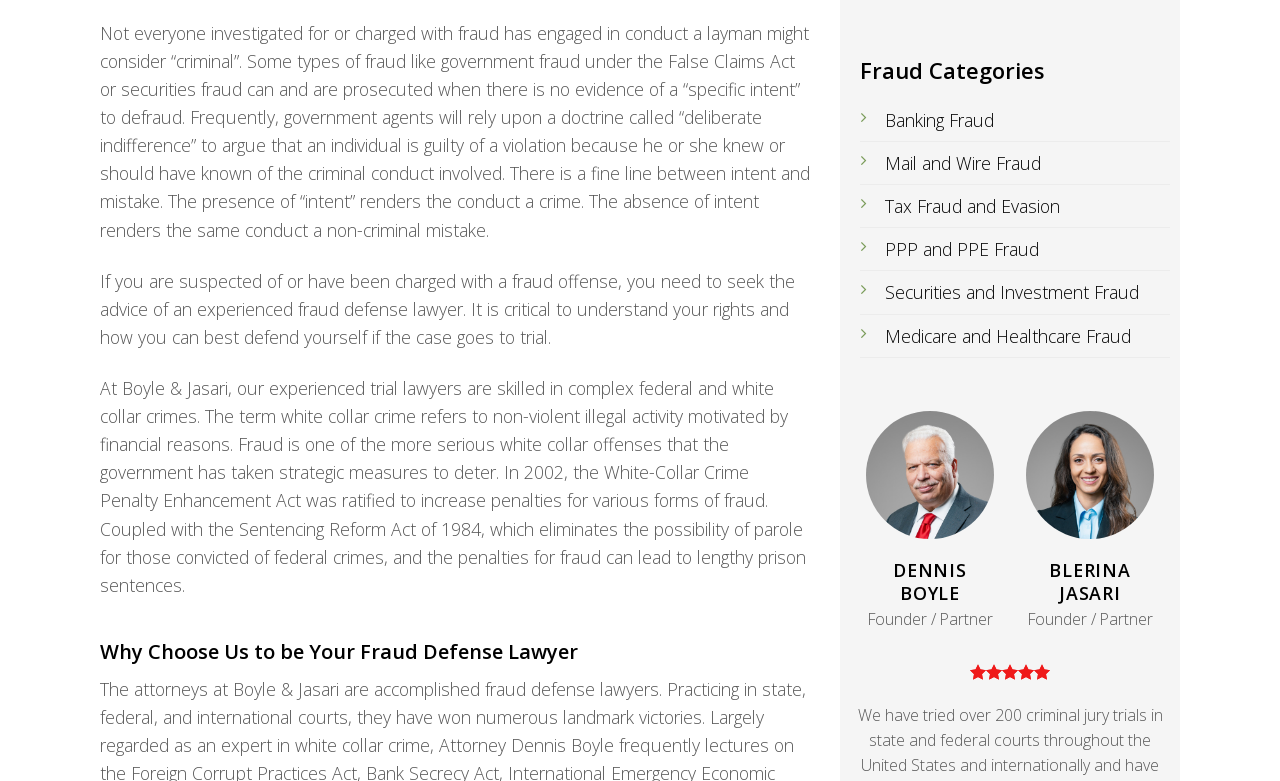Using the description "parent_node: DENNIS BOYLE", locate and provide the bounding box of the UI element.

[0.664, 0.525, 0.789, 0.689]